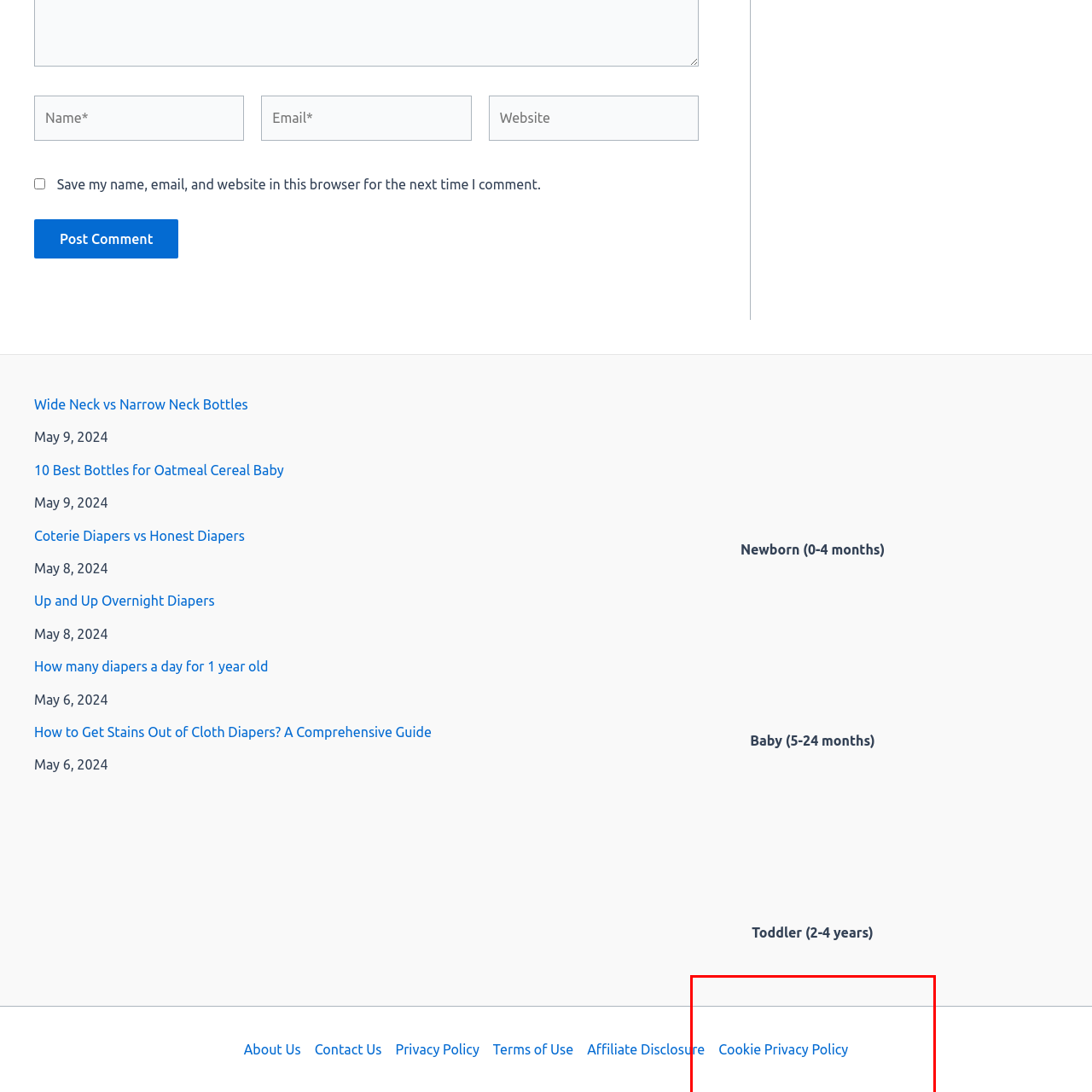Use the image within the highlighted red box to answer the following question with a single word or phrase:
Why does the baby fall asleep during bottle-feeding?

Combination of feeding and warmth